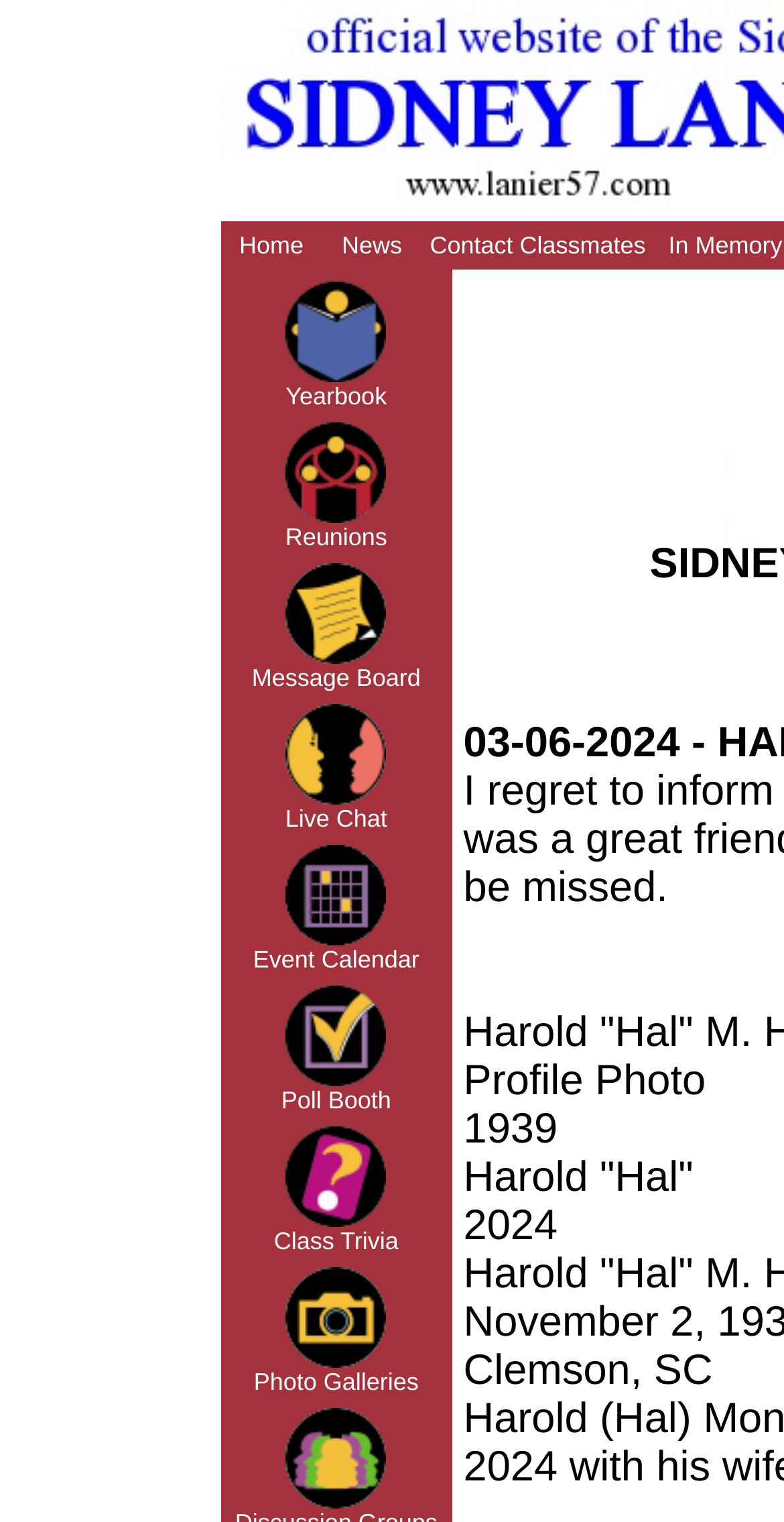How many links are there in the main content area?
Provide a detailed and well-explained answer to the question.

I counted eight link elements with texts 'Yearbook', 'Reunions', 'Message Board', 'Live Chat', 'Event Calendar', 'Poll Booth', 'Class Trivia', and 'Photo Galleries', which are likely to be part of the main content area.